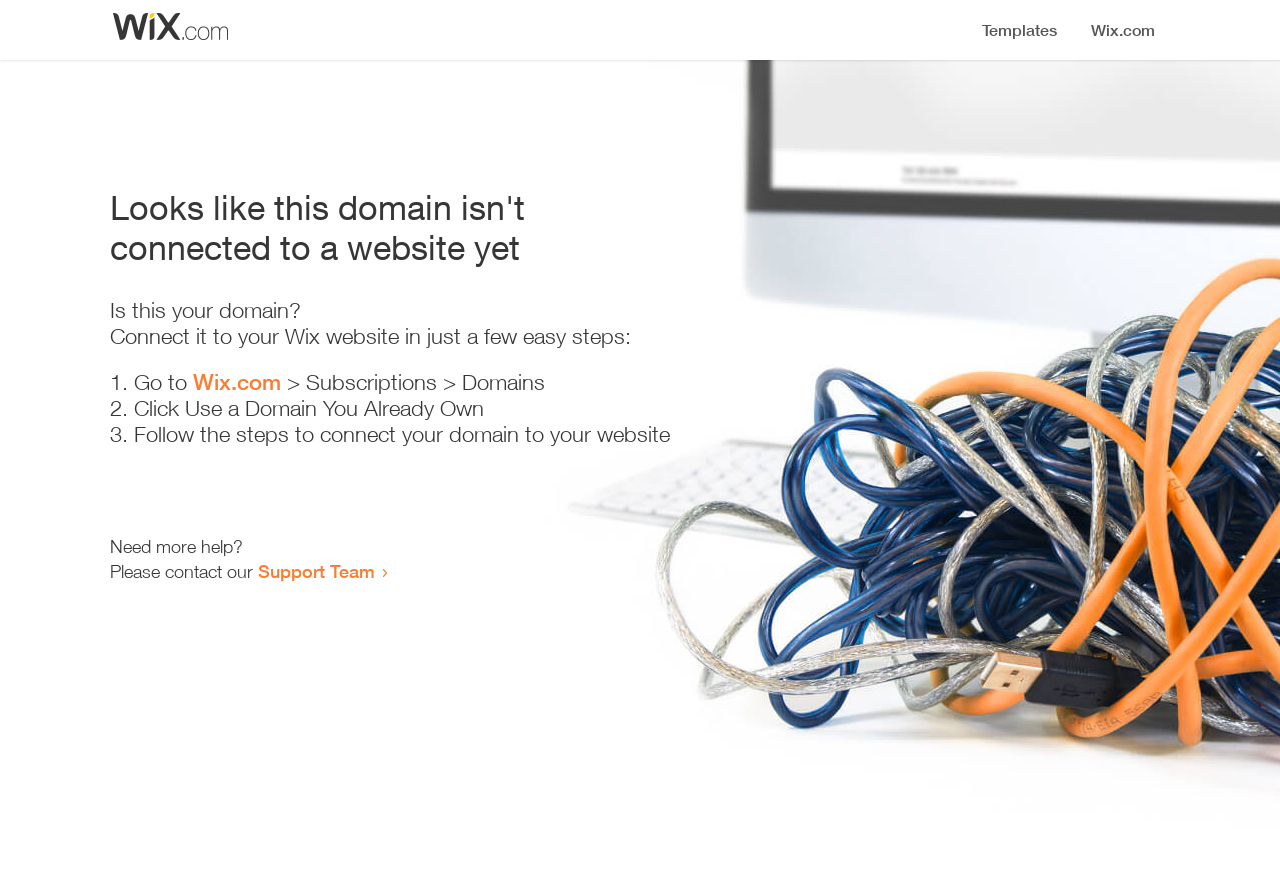What should the user do if they need more help?
Using the image, answer in one word or phrase.

Contact Support Team